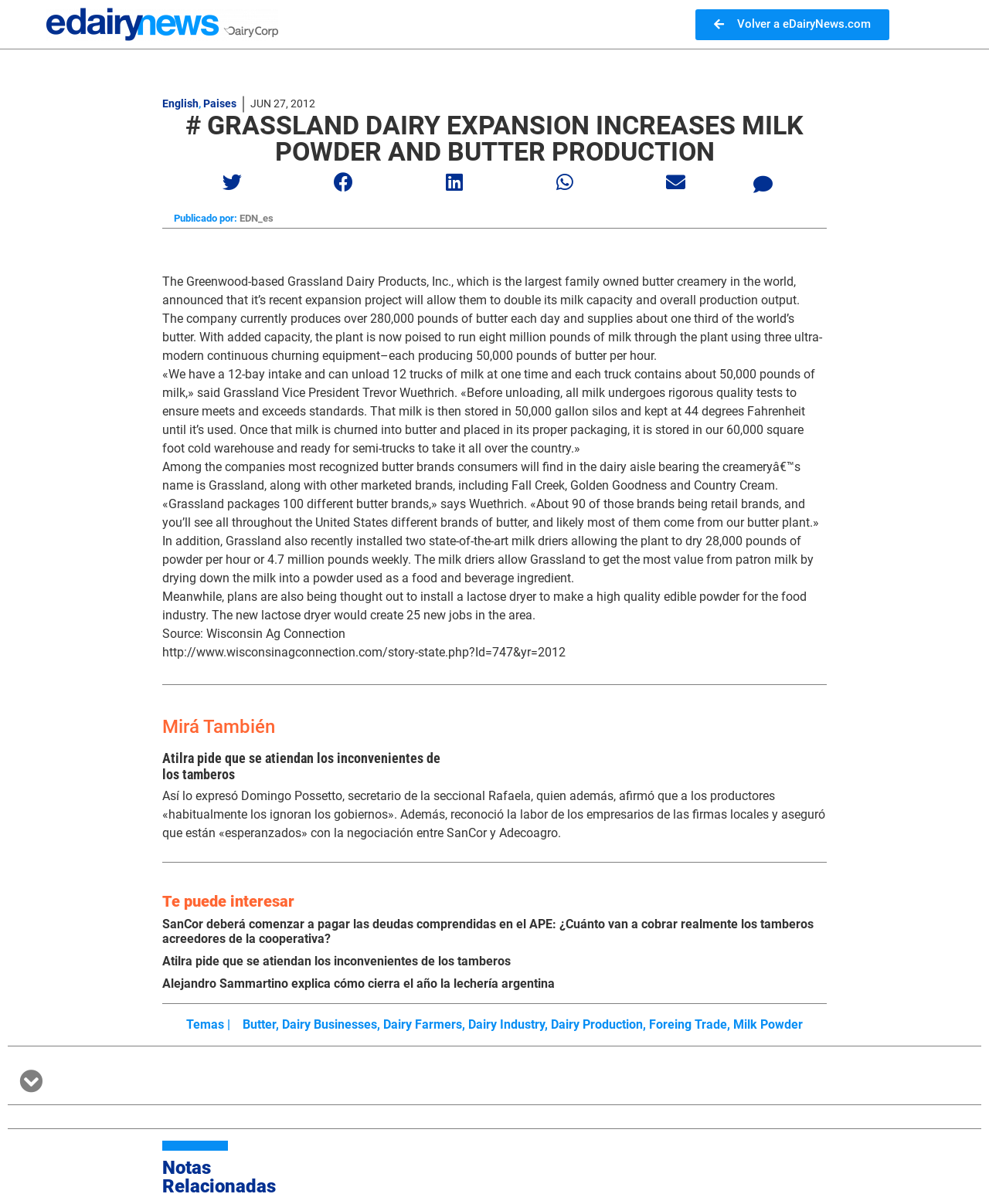Answer the following query with a single word or phrase:
How many pounds of butter does the company produce daily?

280,000